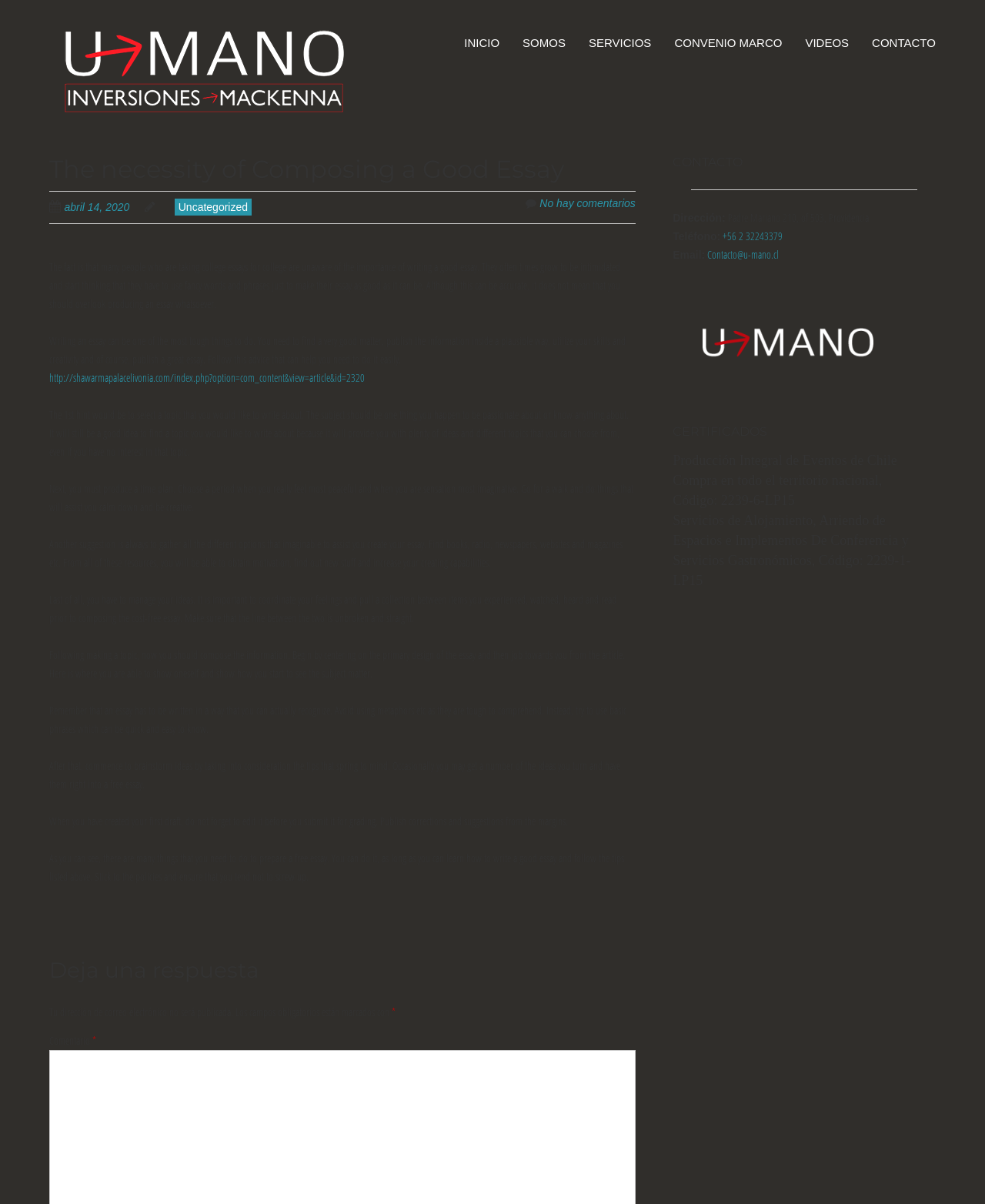Please determine the bounding box coordinates of the section I need to click to accomplish this instruction: "Read the article about 'The necessity of Composing a Good Essay'".

[0.05, 0.129, 0.645, 0.764]